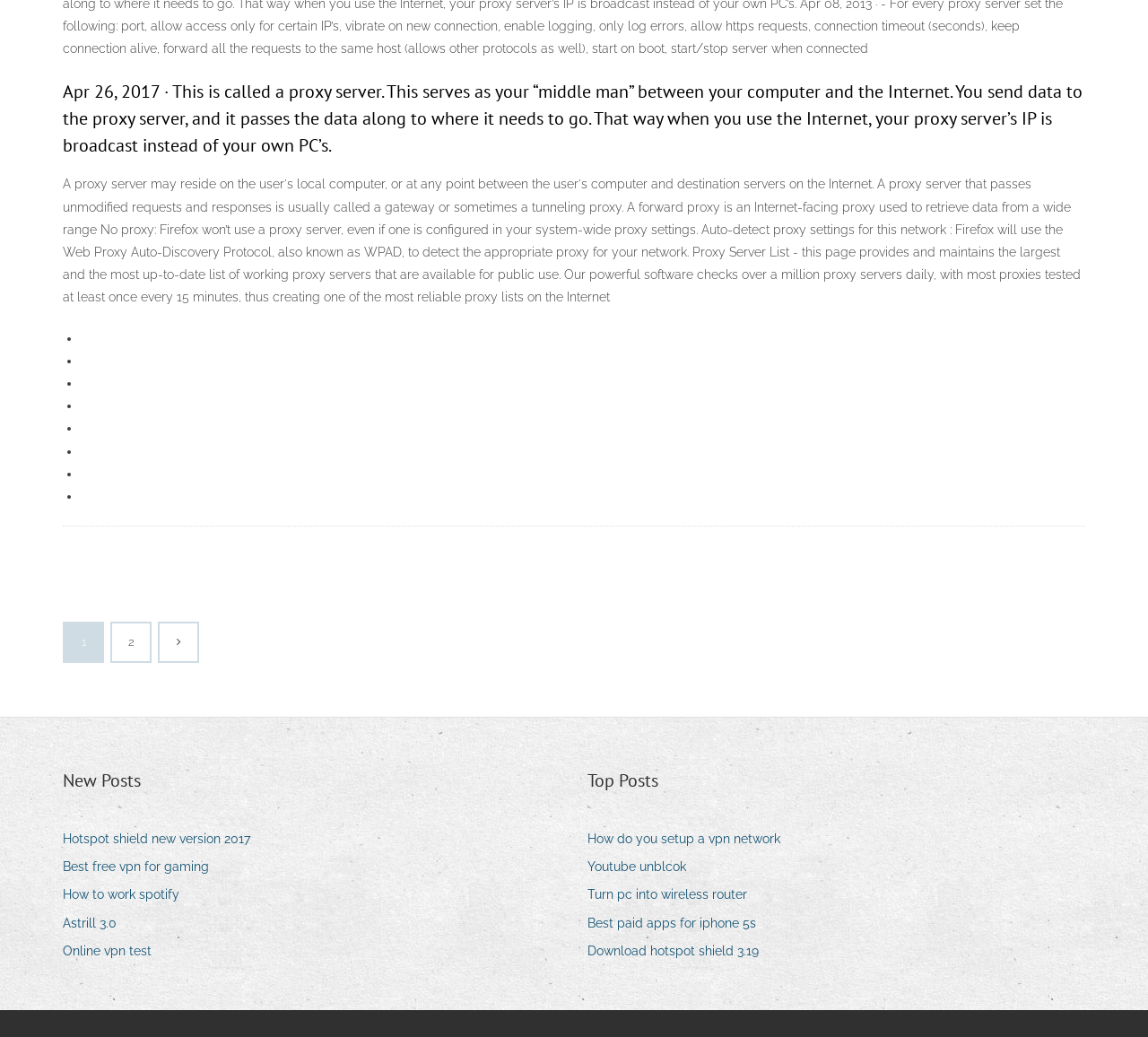Bounding box coordinates are specified in the format (top-left x, top-left y, bottom-right x, bottom-right y). All values are floating point numbers bounded between 0 and 1. Please provide the bounding box coordinate of the region this sentence describes: Best free vpn for gaming

[0.055, 0.825, 0.194, 0.848]